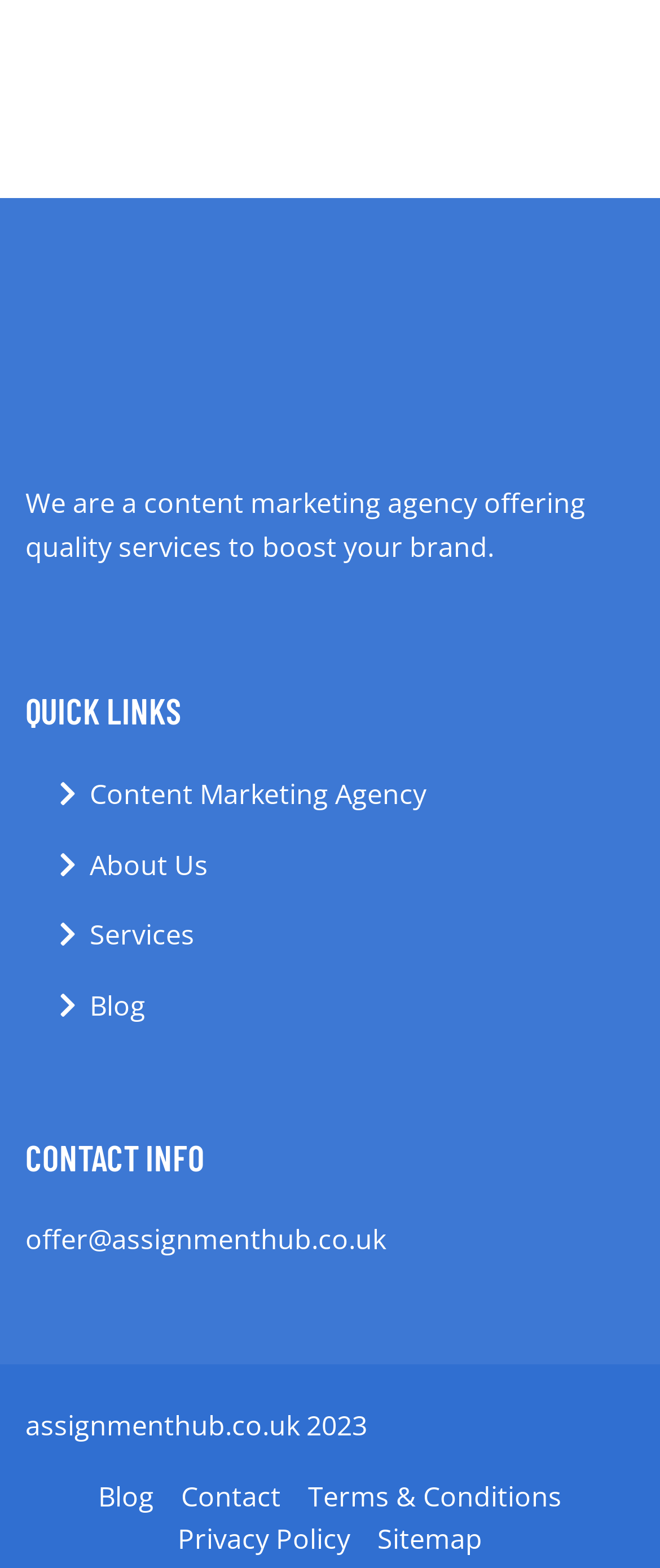Determine the bounding box coordinates for the UI element described. Format the coordinates as (top-left x, top-left y, bottom-right x, bottom-right y) and ensure all values are between 0 and 1. Element description: Services

[0.136, 0.583, 0.295, 0.611]